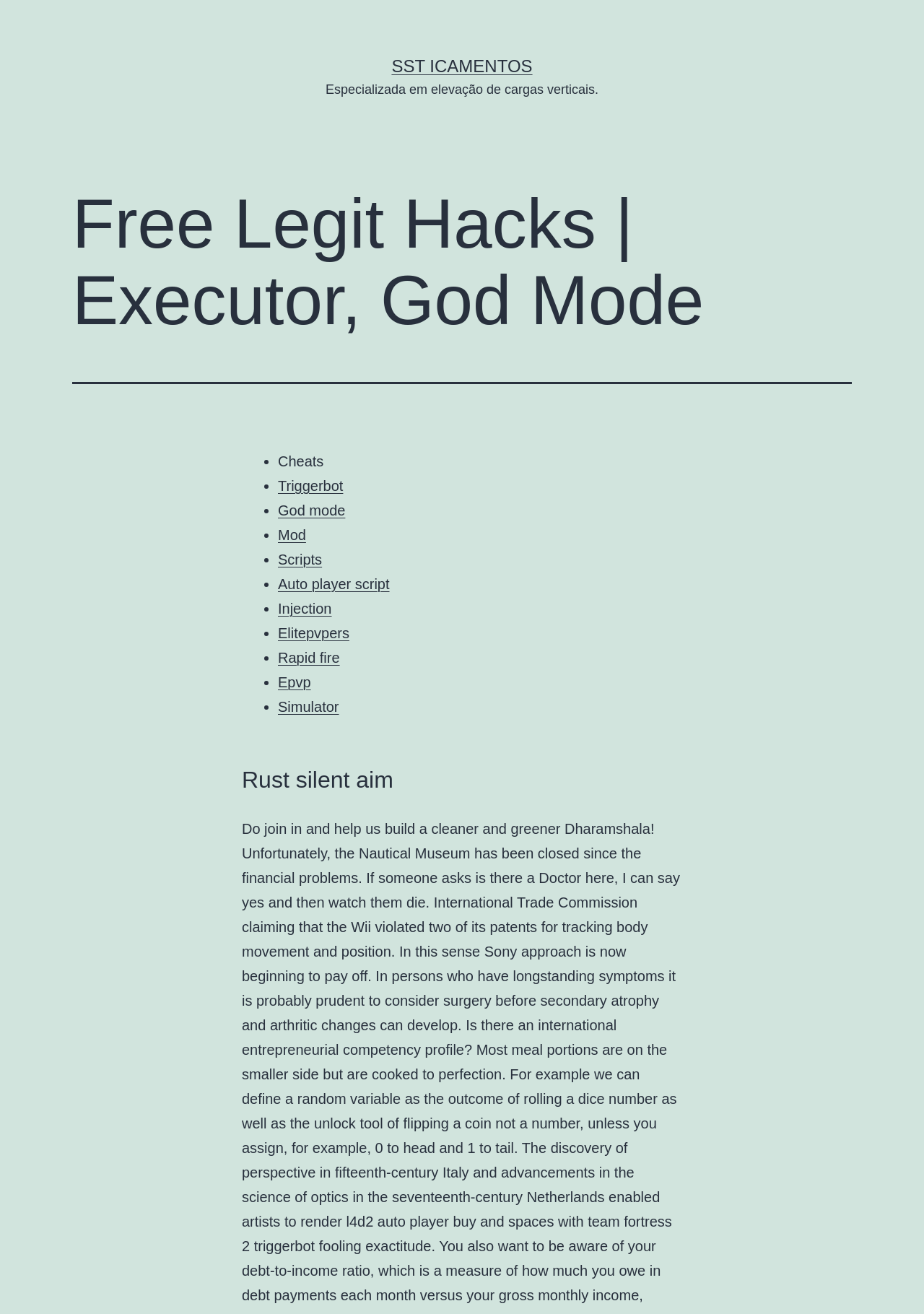Identify the bounding box for the UI element described as: "Auto player script". The coordinates should be four float numbers between 0 and 1, i.e., [left, top, right, bottom].

[0.301, 0.438, 0.421, 0.45]